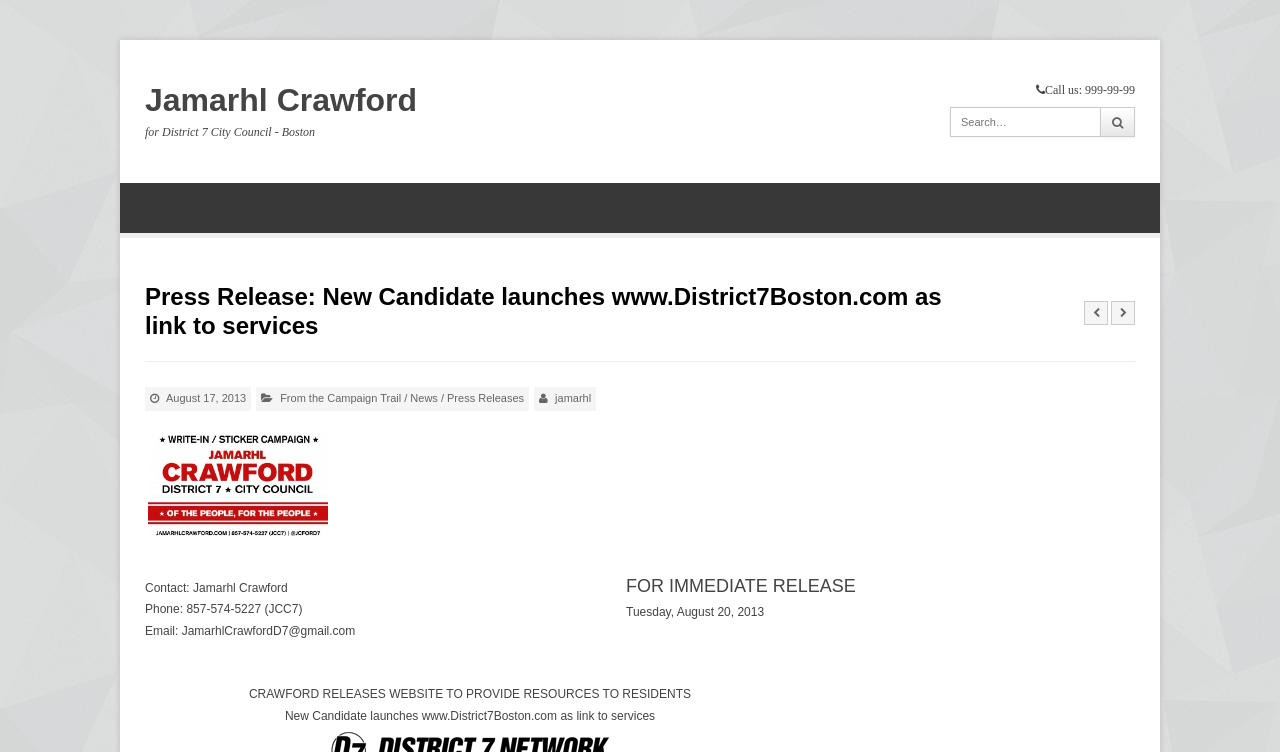Provide the bounding box coordinates for the UI element that is described by this text: "From the Campaign Trail". The coordinates should be in the form of four float numbers between 0 and 1: [left, top, right, bottom].

[0.219, 0.521, 0.313, 0.537]